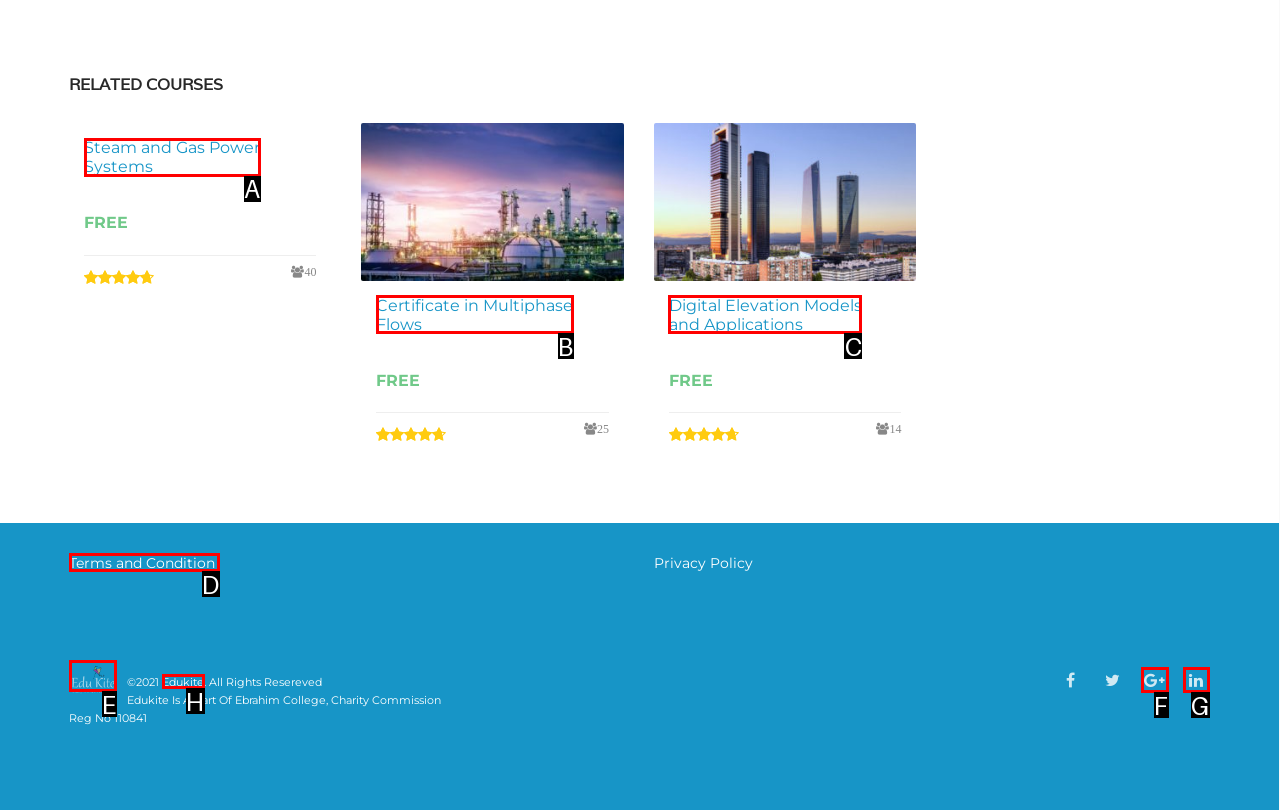For the instruction: Visit the Edukite homepage, determine the appropriate UI element to click from the given options. Respond with the letter corresponding to the correct choice.

E